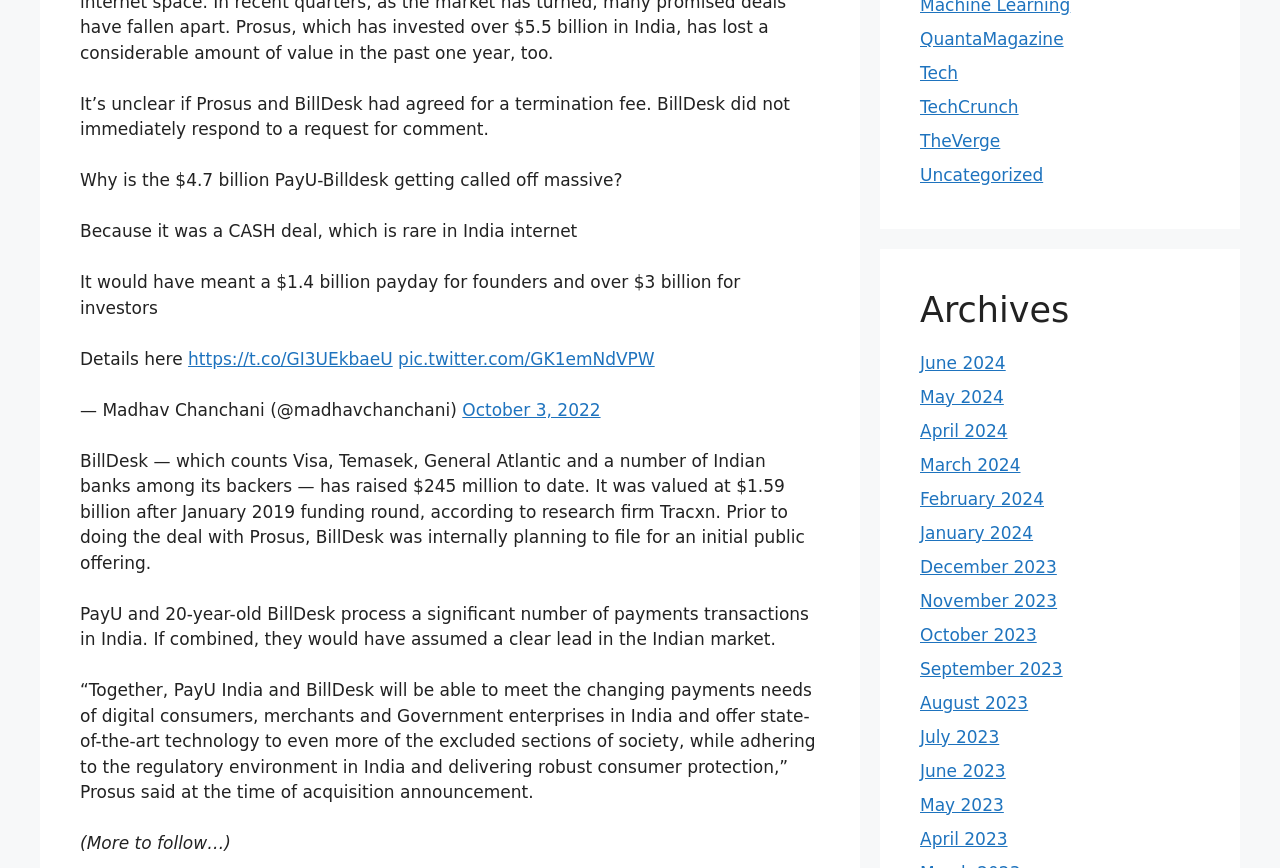Highlight the bounding box of the UI element that corresponds to this description: "October 2023".

[0.719, 0.719, 0.81, 0.743]